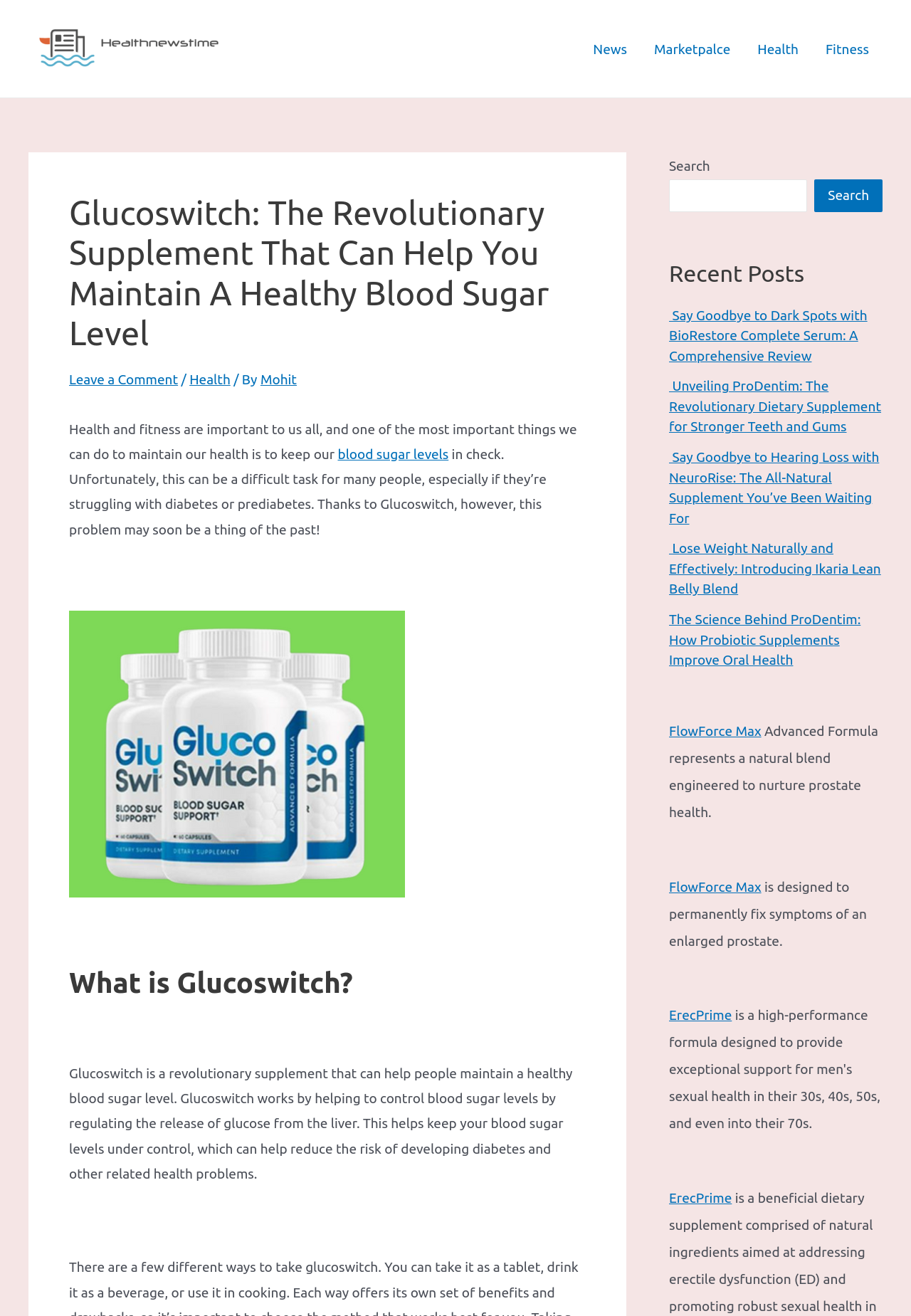Please identify the bounding box coordinates of where to click in order to follow the instruction: "Learn more about FlowForce Max".

[0.734, 0.55, 0.836, 0.561]